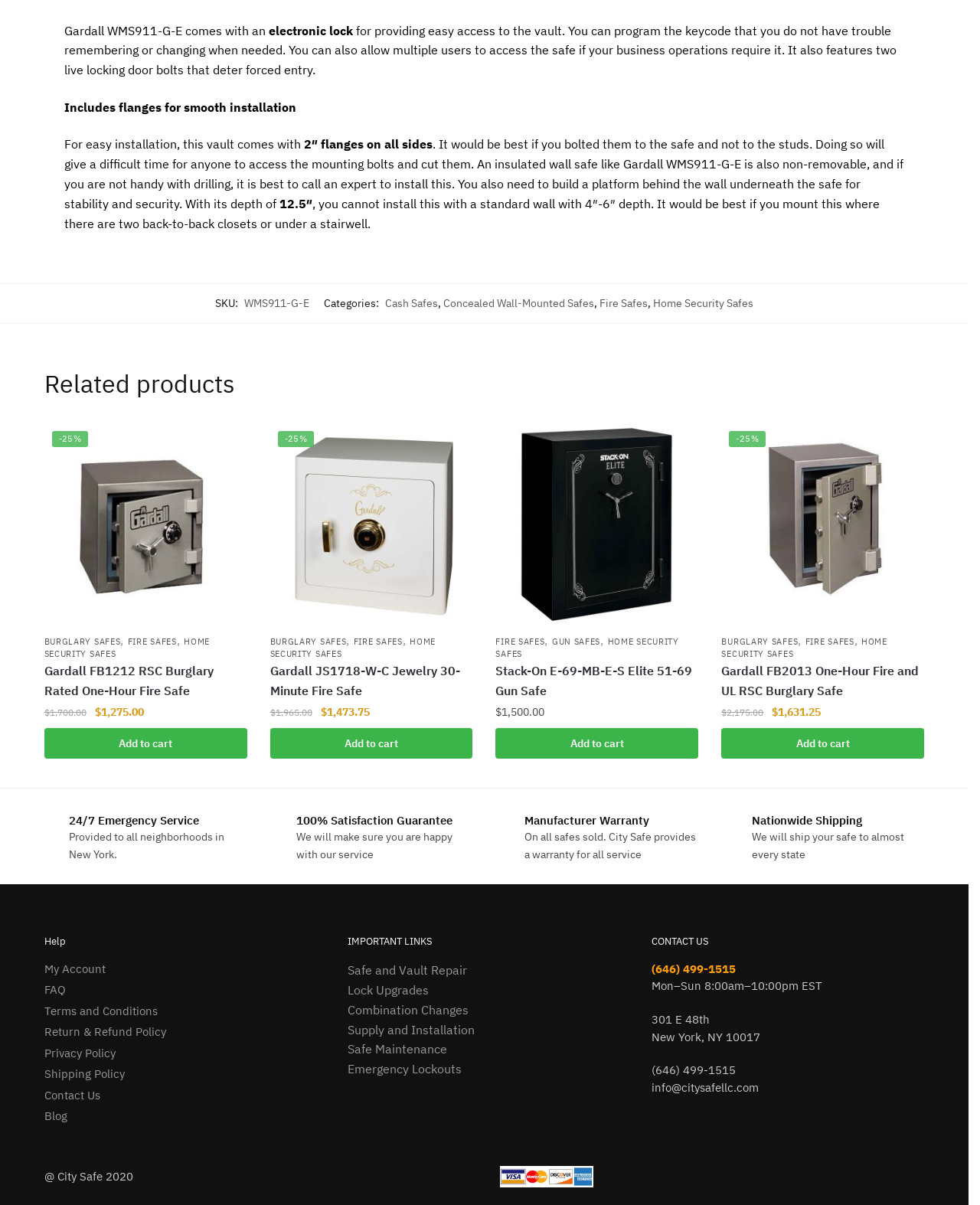What is the category of the safe?
Please craft a detailed and exhaustive response to the question.

I found the categories of the safe by looking at the links 'Cash Safes', 'Concealed Wall-Mounted Safes', 'Fire Safes', and 'Home Security Safes' which are located near the top of the webpage, indicating the product categories.